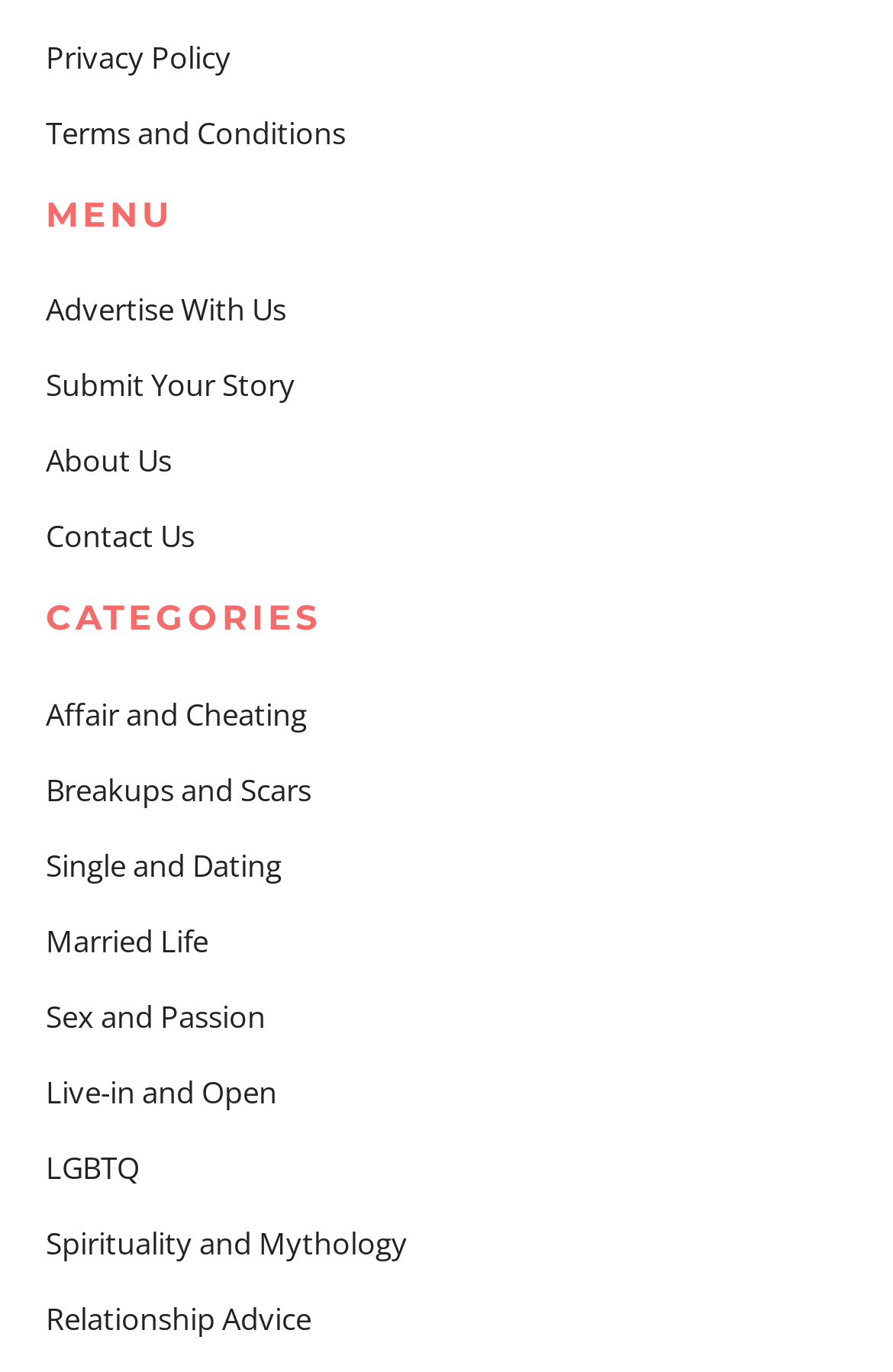Specify the bounding box coordinates of the region I need to click to perform the following instruction: "Navigate to menu". The coordinates must be four float numbers in the range of 0 to 1, i.e., [left, top, right, bottom].

[0.051, 0.196, 0.949, 0.416]